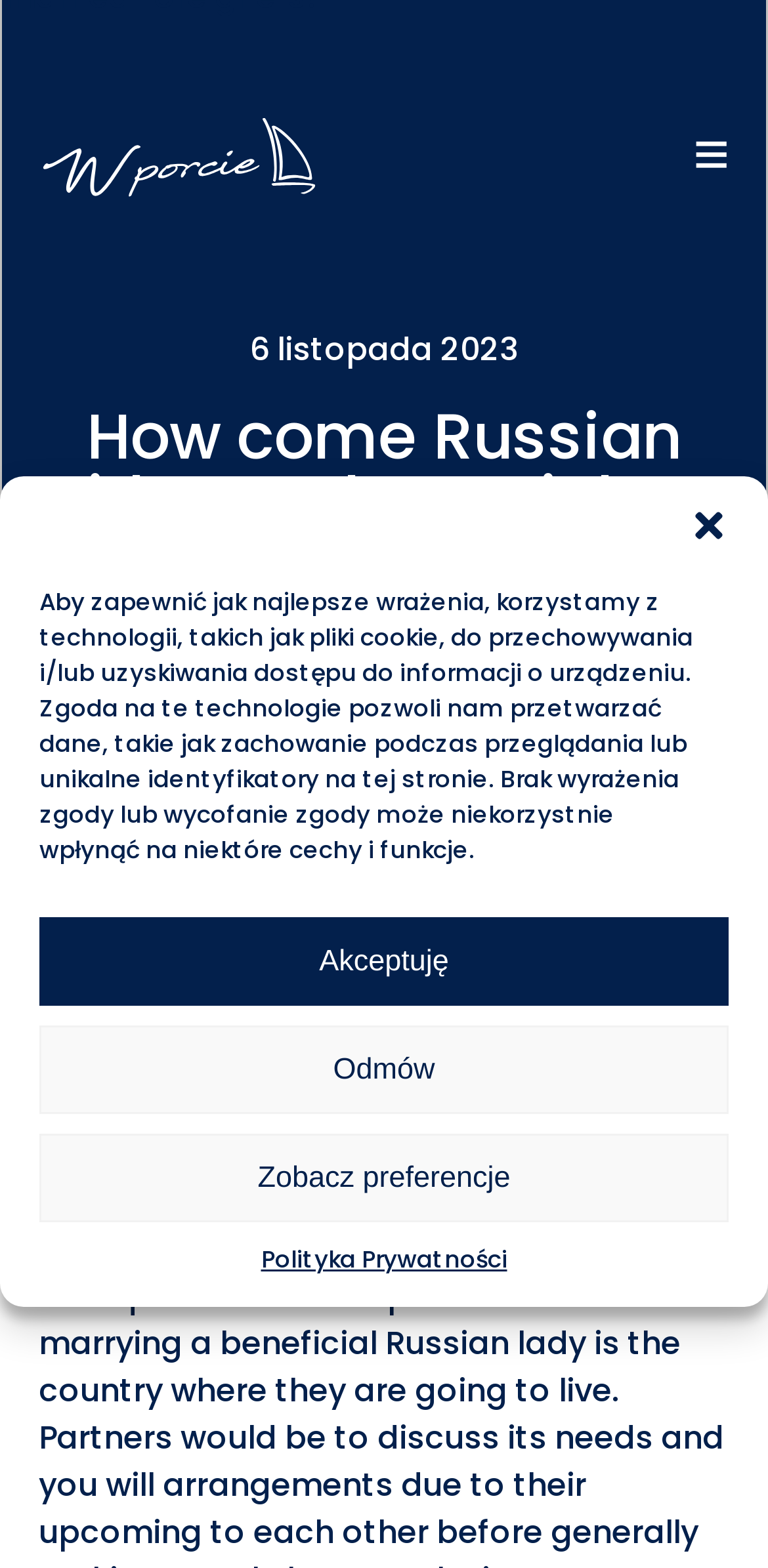Summarize the contents and layout of the webpage in detail.

The webpage is about the topic "How come Russian Girls Need certainly to Get married Foreigners?" and appears to be a blog post or article. At the top, there is a dialog box with a title "Zarządzaj zgodami plików cookie" (Manage cookie consent) that occupies most of the screen width. This dialog box contains a close button at the top right corner, and a lengthy text explaining the use of cookies and technologies to store and access device information. Below the text, there are three buttons: "Akceptuję" (Accept), "Odmów" (Refuse), and "Zobacz preferencje" (See preferences). Additionally, there is a link to "Polityka Prywatności" (Privacy Policy) at the bottom of the dialog box.

Above the dialog box, there is a link to "W Porcie Władysławowo" (In Władysławowo Harbour) at the top left corner, accompanied by a small image with the same name. The date "6 listopada 2023" (November 6, 2023) is displayed to the right of the image.

The main content of the webpage starts below the dialog box, with a heading that repeats the title "How come Russian Girls Need certainly to Get married Foreigners?". Below the heading, there is a navigation section with breadcrumbs, consisting of links to "Home" and "icelandic-brides horny", separated by a "»" symbol.